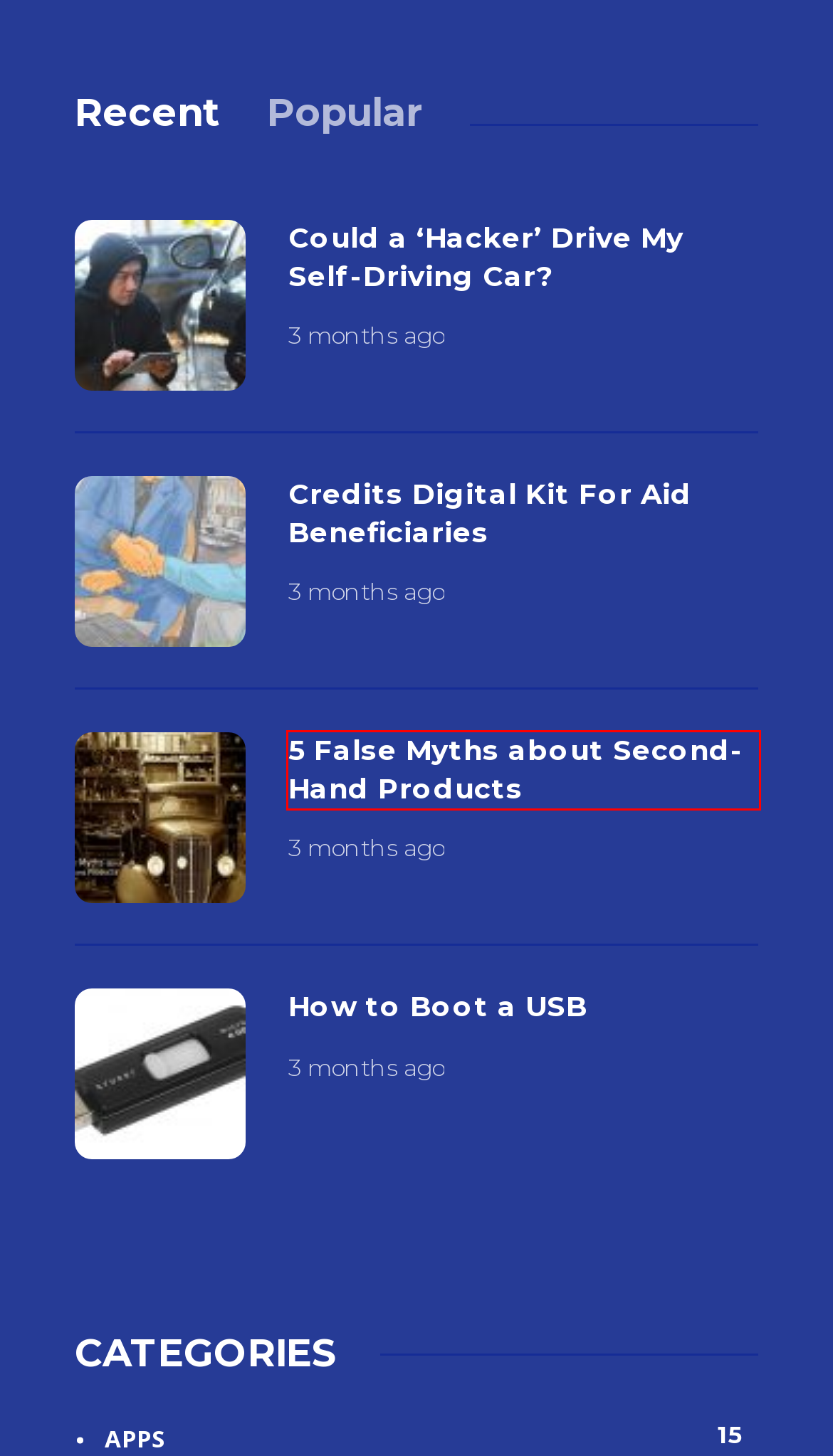Look at the screenshot of a webpage that includes a red bounding box around a UI element. Select the most appropriate webpage description that matches the page seen after clicking the highlighted element. Here are the candidates:
A. Credits Digital Kit For Aid Beneficiaries
B. 5 False Myths about Second-Hand Products
C. Write For Us - Automation ES
D. How to boot a USB
E. Digital Tools - The 5 essential Digital Tools for Your Business in 2022
F. Automation ES Archives - Automation ES
G. Machine Learnings Archives - Automation ES
H. Could Hacker - Could a 'Hacker' Drive My Self-Driving Car? - 2022

B